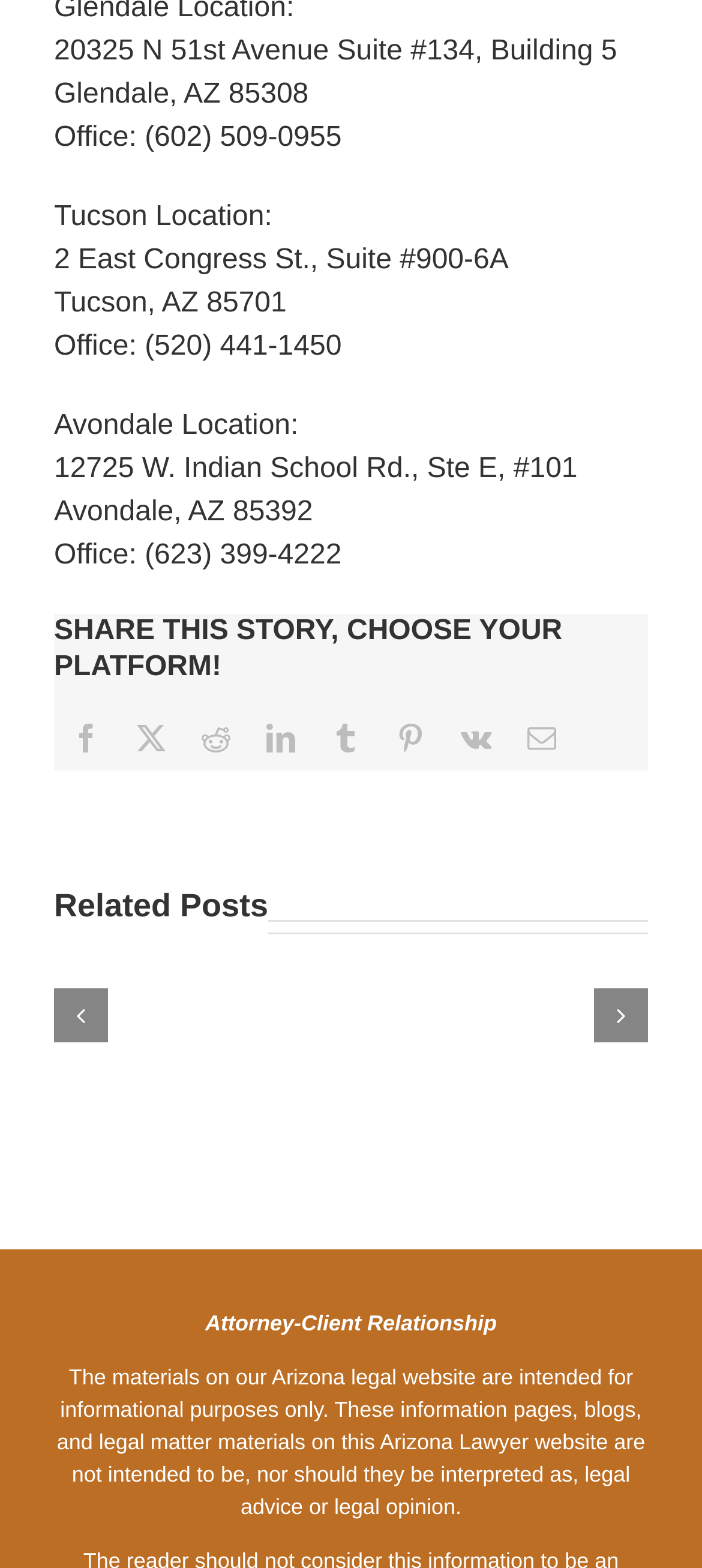Locate the bounding box coordinates of the area that needs to be clicked to fulfill the following instruction: "Check the office location in Glendale". The coordinates should be in the format of four float numbers between 0 and 1, namely [left, top, right, bottom].

[0.077, 0.023, 0.879, 0.043]